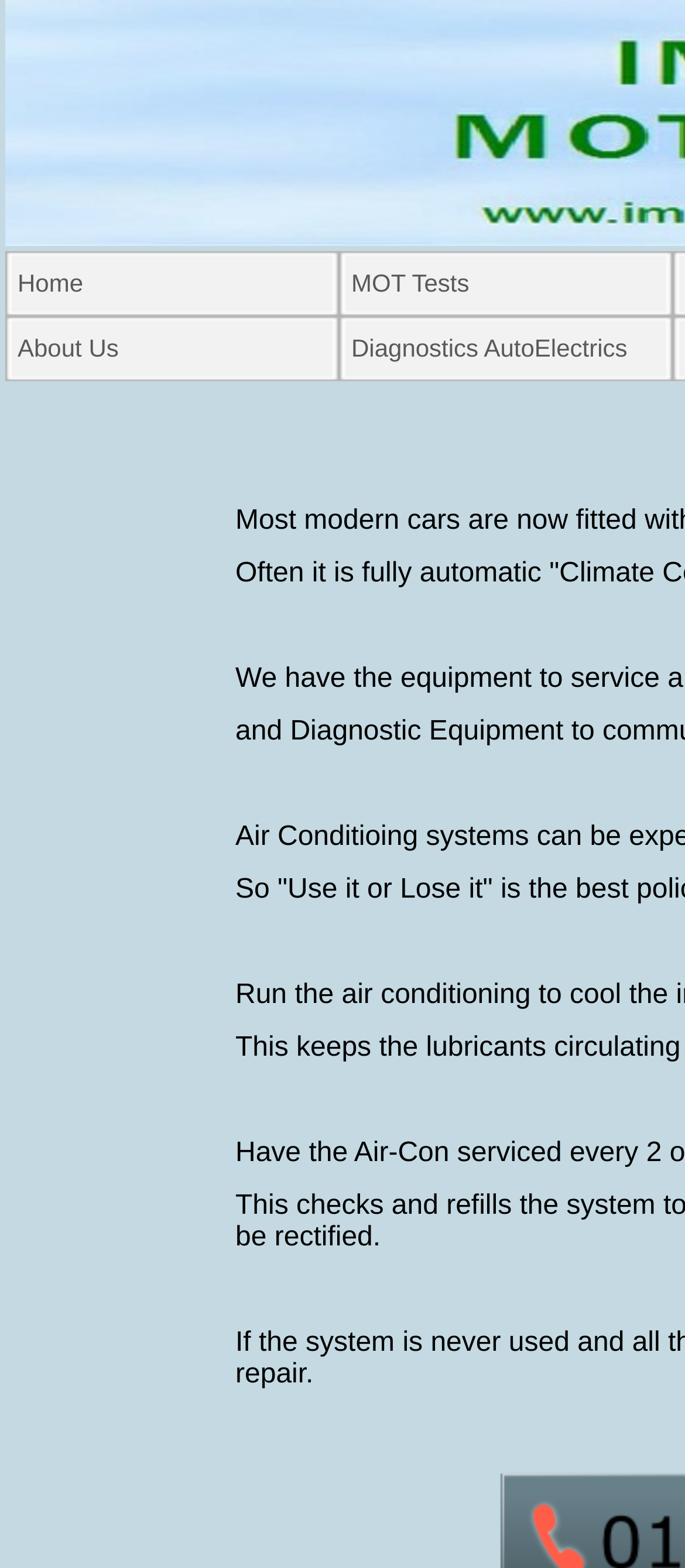How many links are there in the top menu?
Based on the screenshot, give a detailed explanation to answer the question.

I counted the number of link elements in the top menu, and found that there are two links, namely 'Home' and 'MOT Tests'.